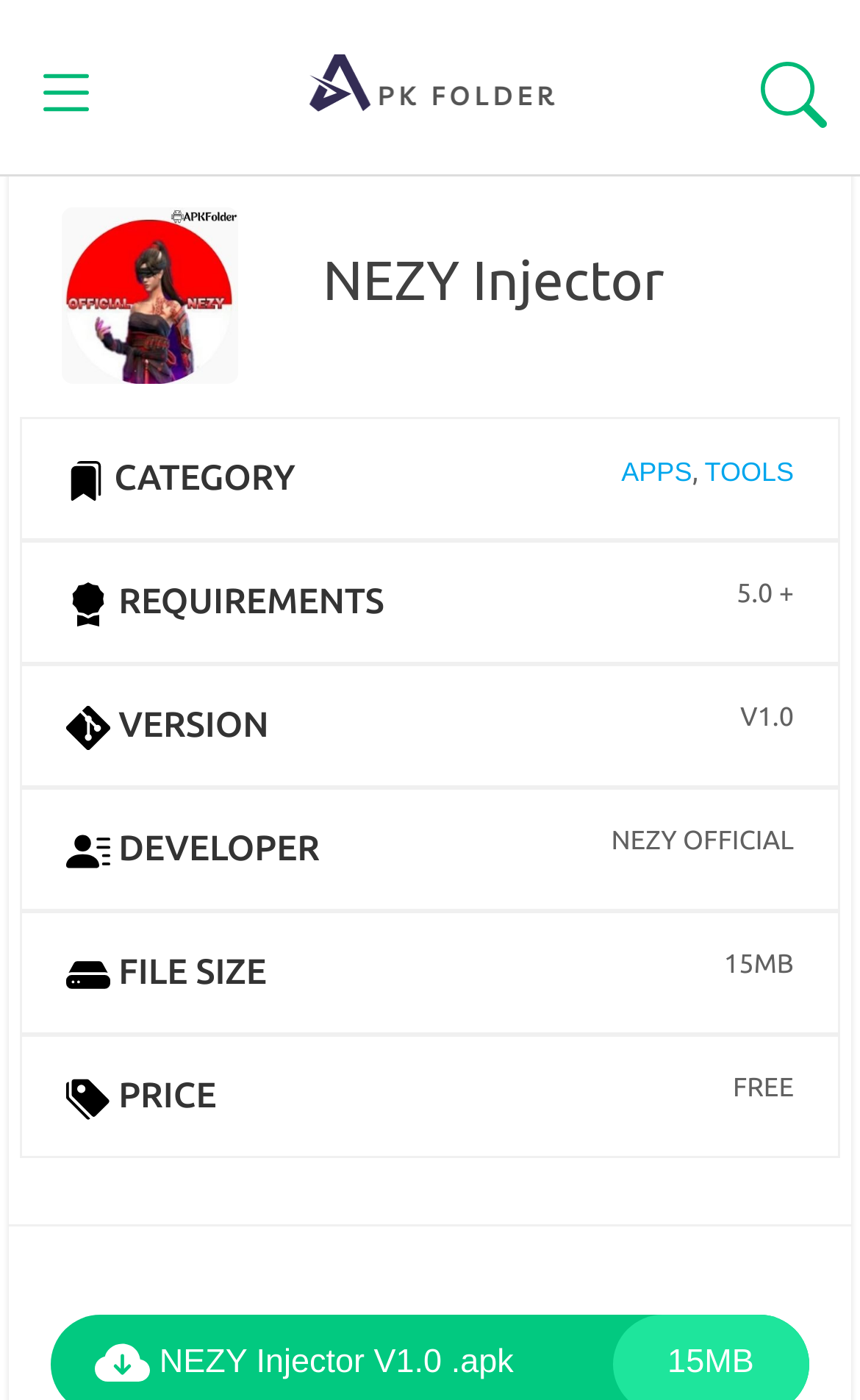Find and provide the bounding box coordinates for the UI element described here: "Card". The coordinates should be given as four float numbers between 0 and 1: [left, top, right, bottom].

[0.0, 0.528, 0.077, 0.607]